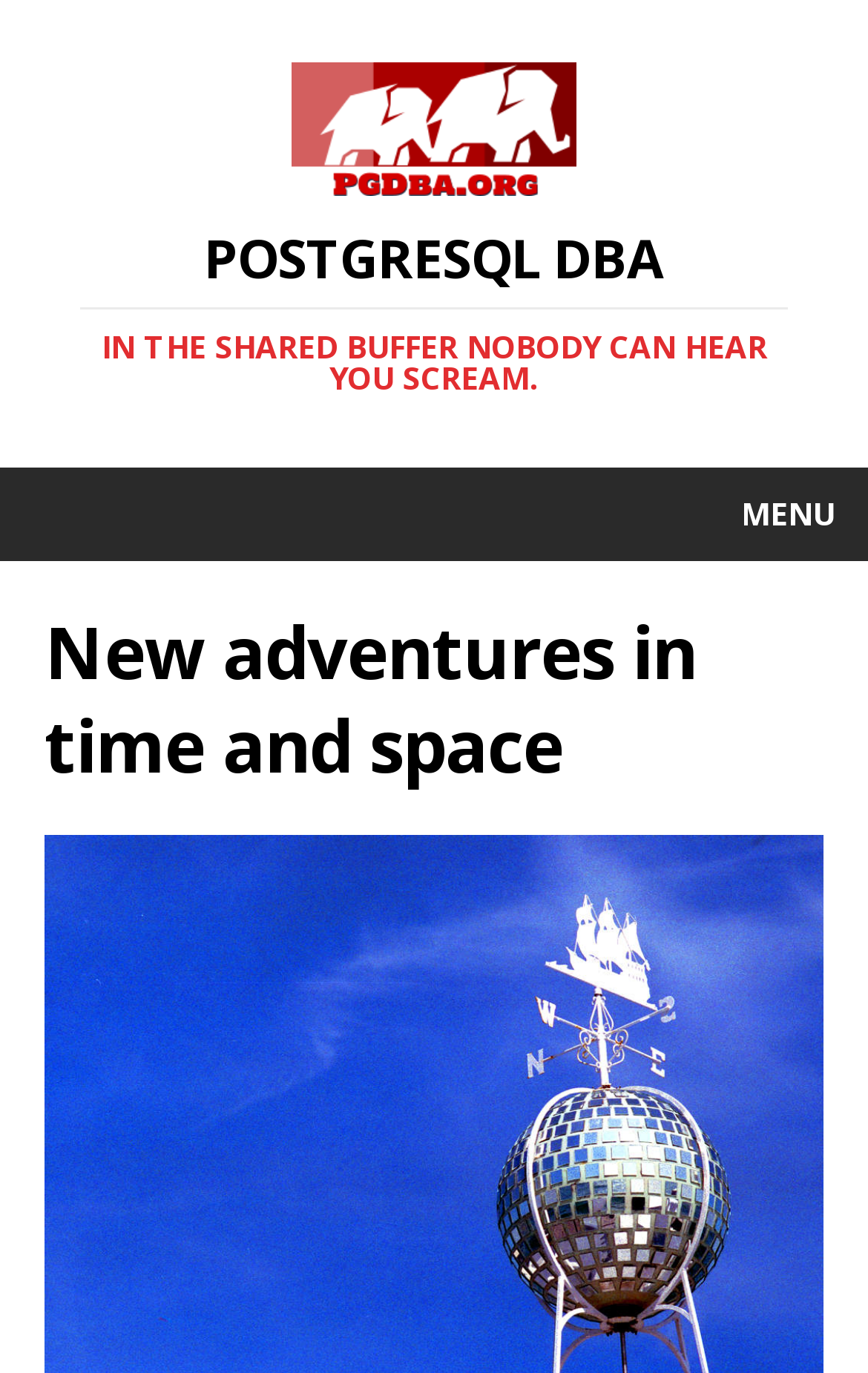Identify and provide the bounding box coordinates of the UI element described: "Menu". The coordinates should be formatted as [left, top, right, bottom], with each number being a float between 0 and 1.

[0.0, 0.34, 1.0, 0.409]